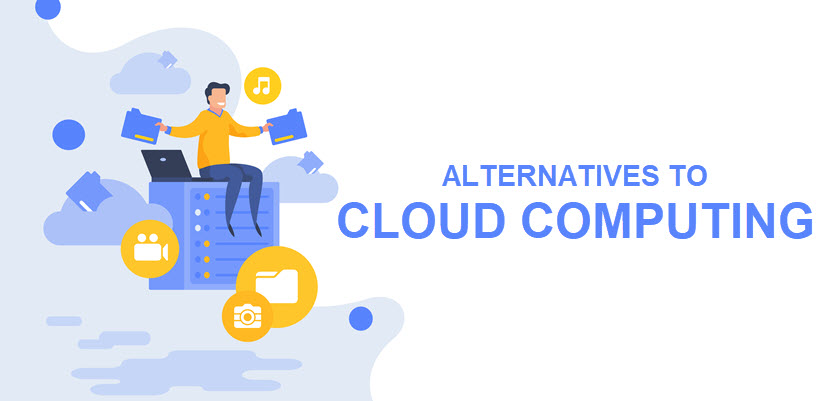Give a one-word or short-phrase answer to the following question: 
What is emphasized in the image?

title